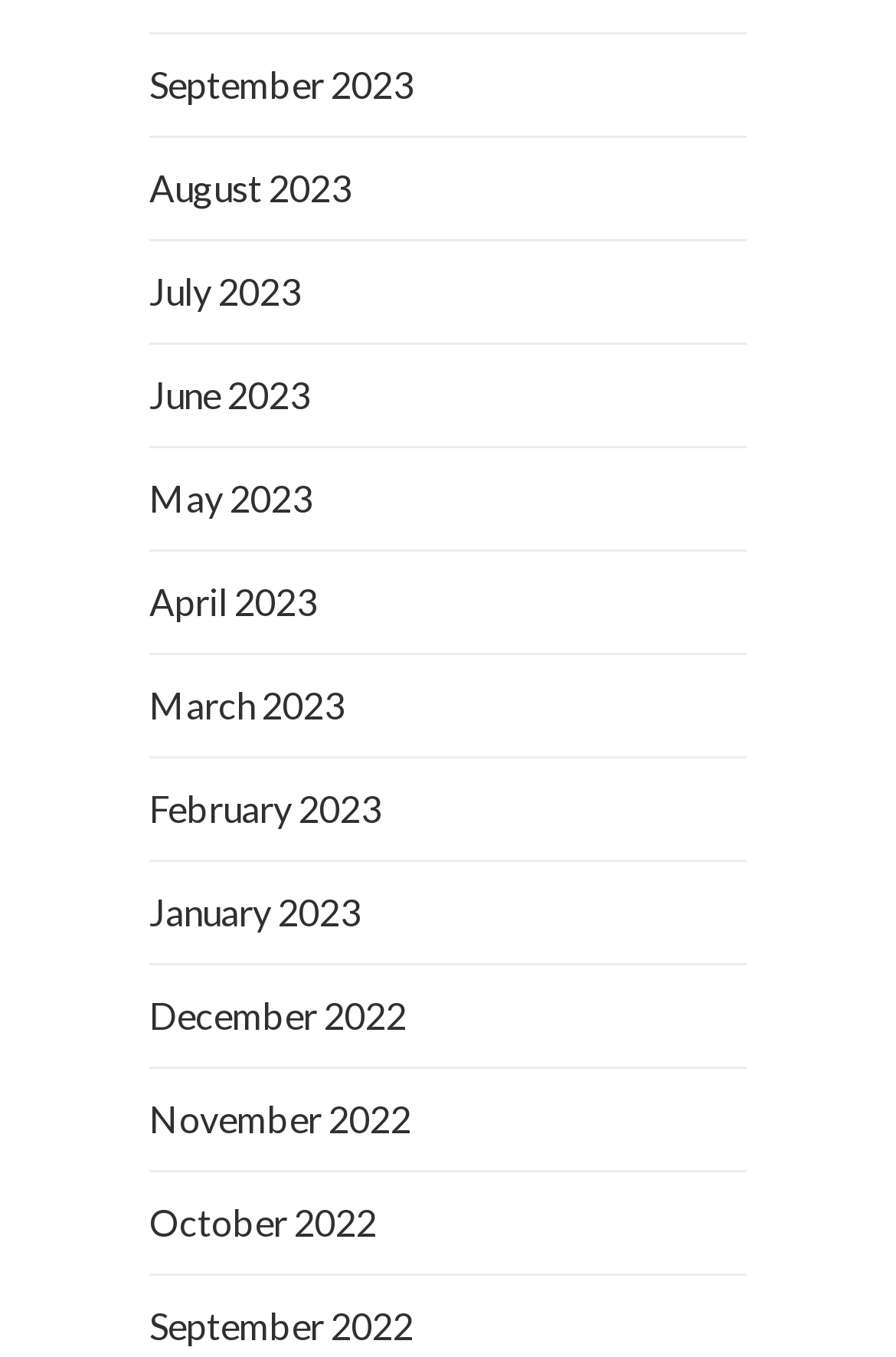Provide the bounding box coordinates of the section that needs to be clicked to accomplish the following instruction: "view September 2023."

[0.167, 0.046, 0.462, 0.078]